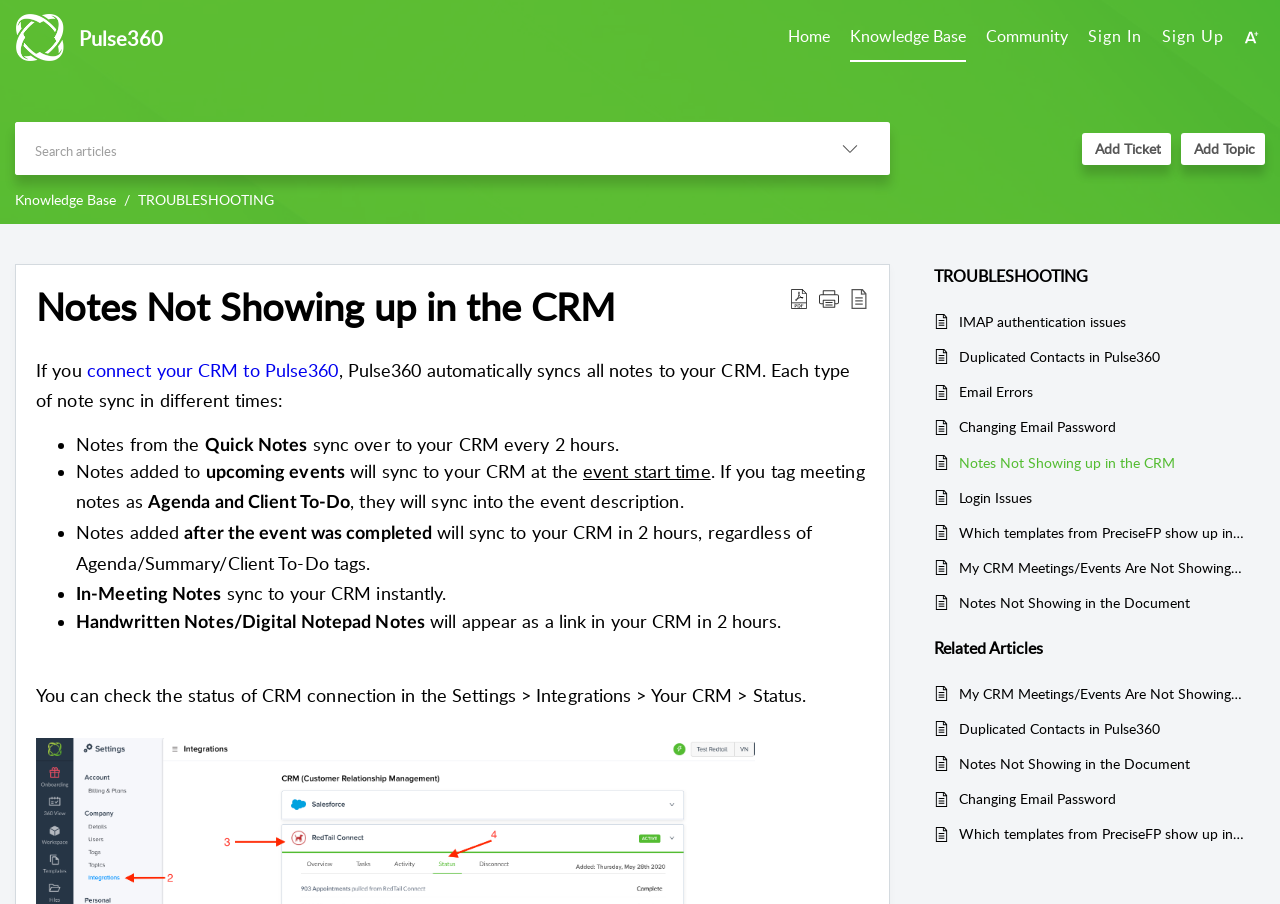Pinpoint the bounding box coordinates of the element that must be clicked to accomplish the following instruction: "Add Ticket". The coordinates should be in the format of four float numbers between 0 and 1, i.e., [left, top, right, bottom].

[0.845, 0.147, 0.915, 0.182]